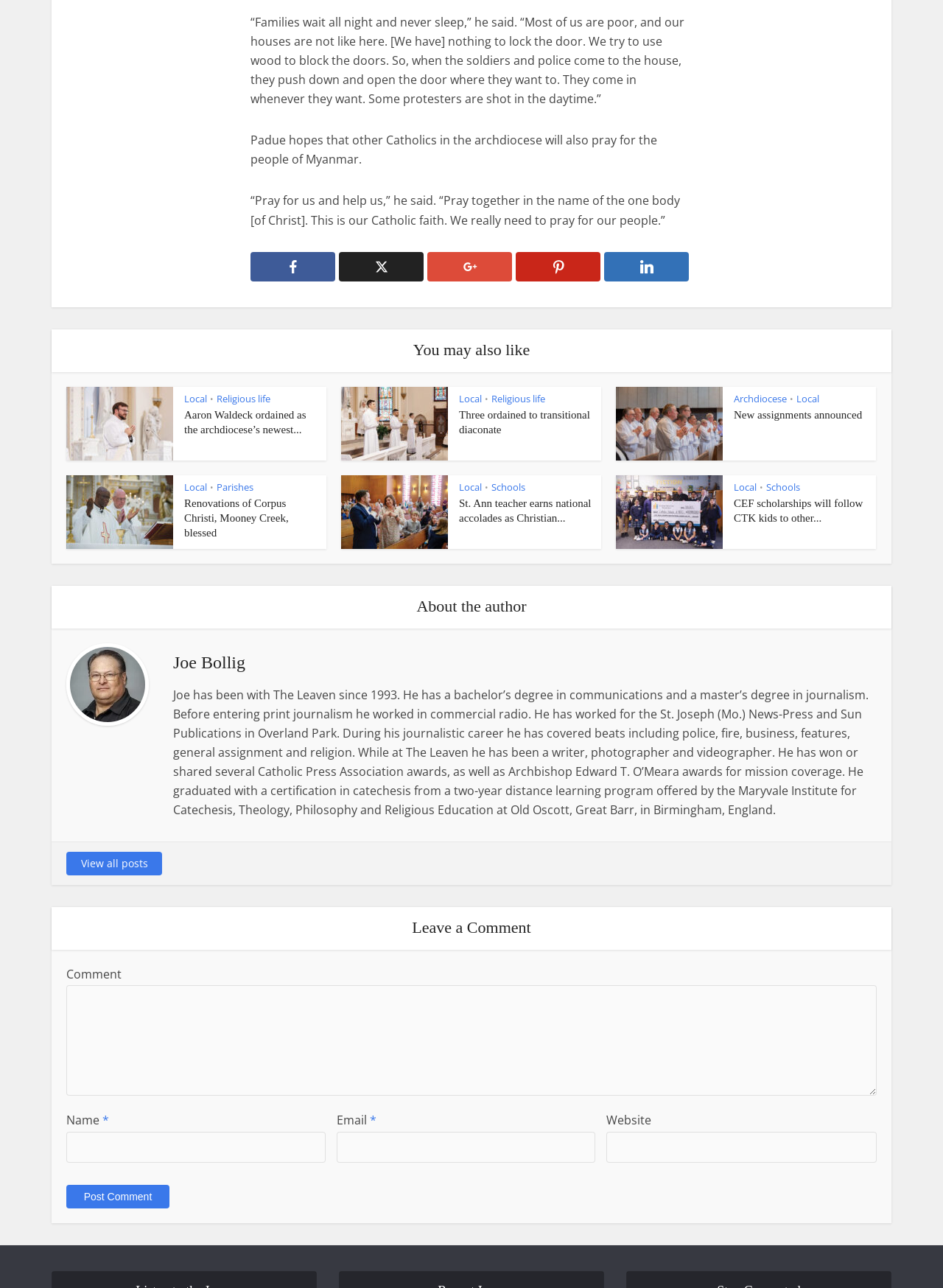How many social media links are provided?
Using the information presented in the image, please offer a detailed response to the question.

There are five social media links provided, represented by icons, and they are arranged horizontally.